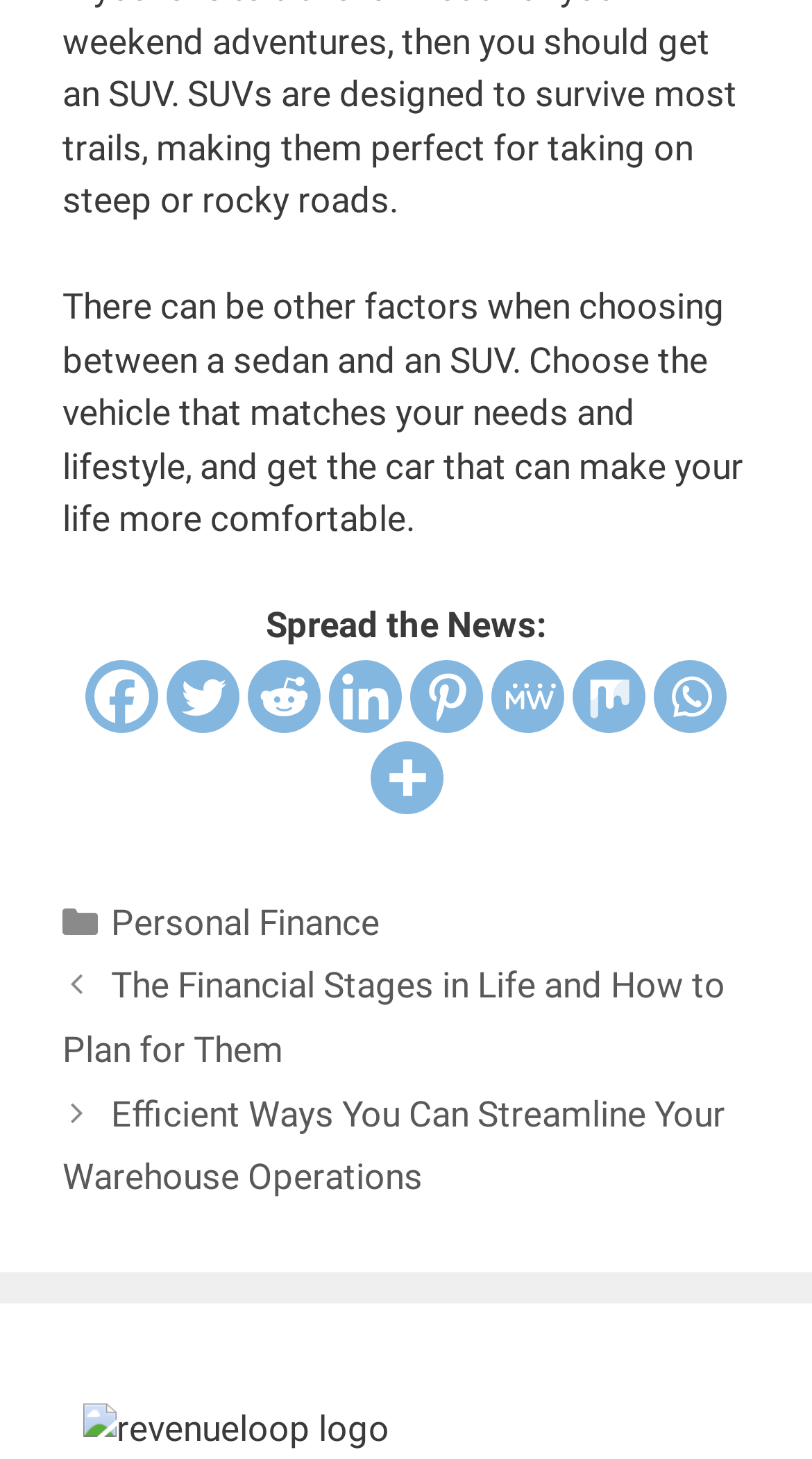Please give a succinct answer using a single word or phrase:
How many articles are listed under 'Posts'?

2